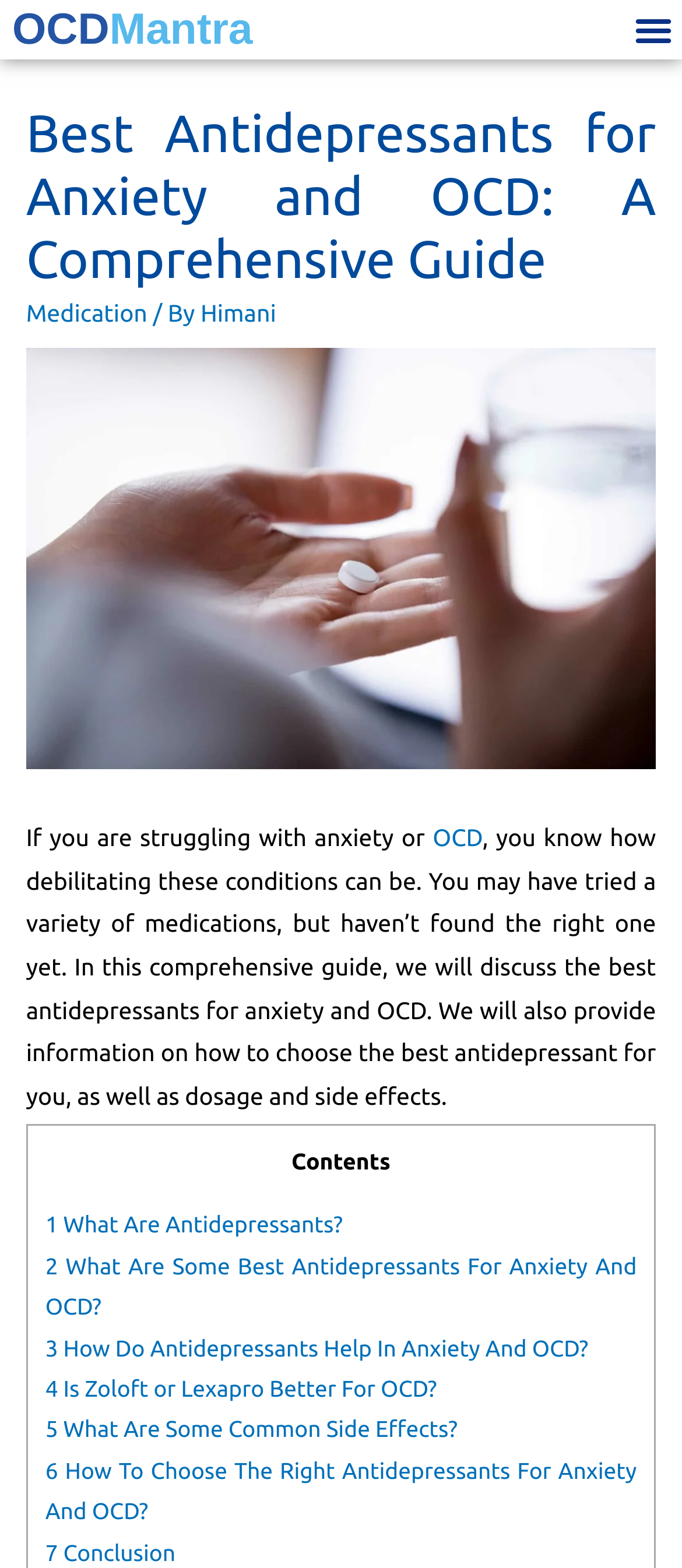Answer the question in one word or a short phrase:
What is the condition mentioned in the second link?

OCD